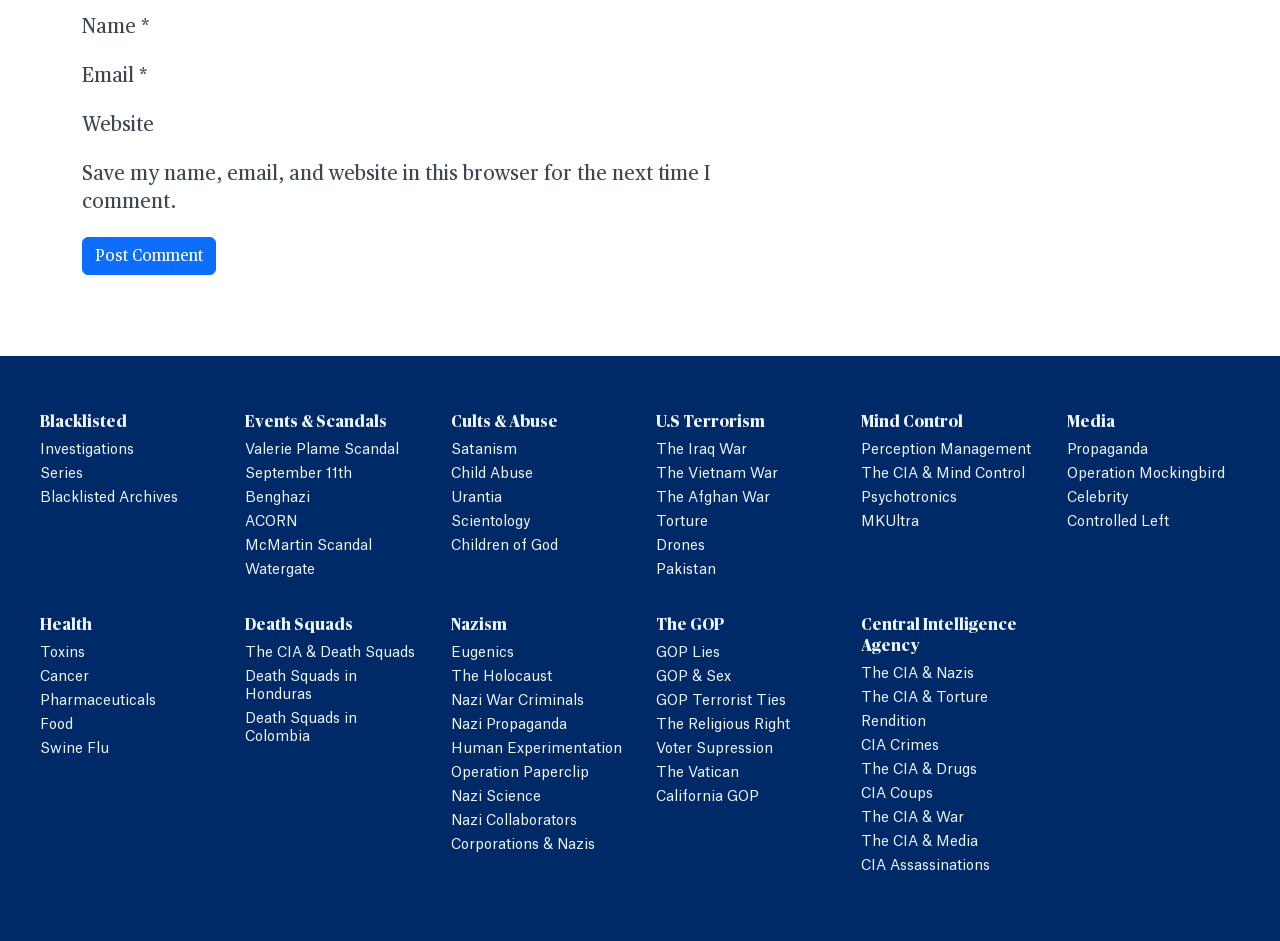Determine the bounding box coordinates of the UI element described below. Use the format (top-left x, top-left y, bottom-right x, bottom-right y) with floating point numbers between 0 and 1: The CIA & Drugs

[0.673, 0.811, 0.764, 0.825]